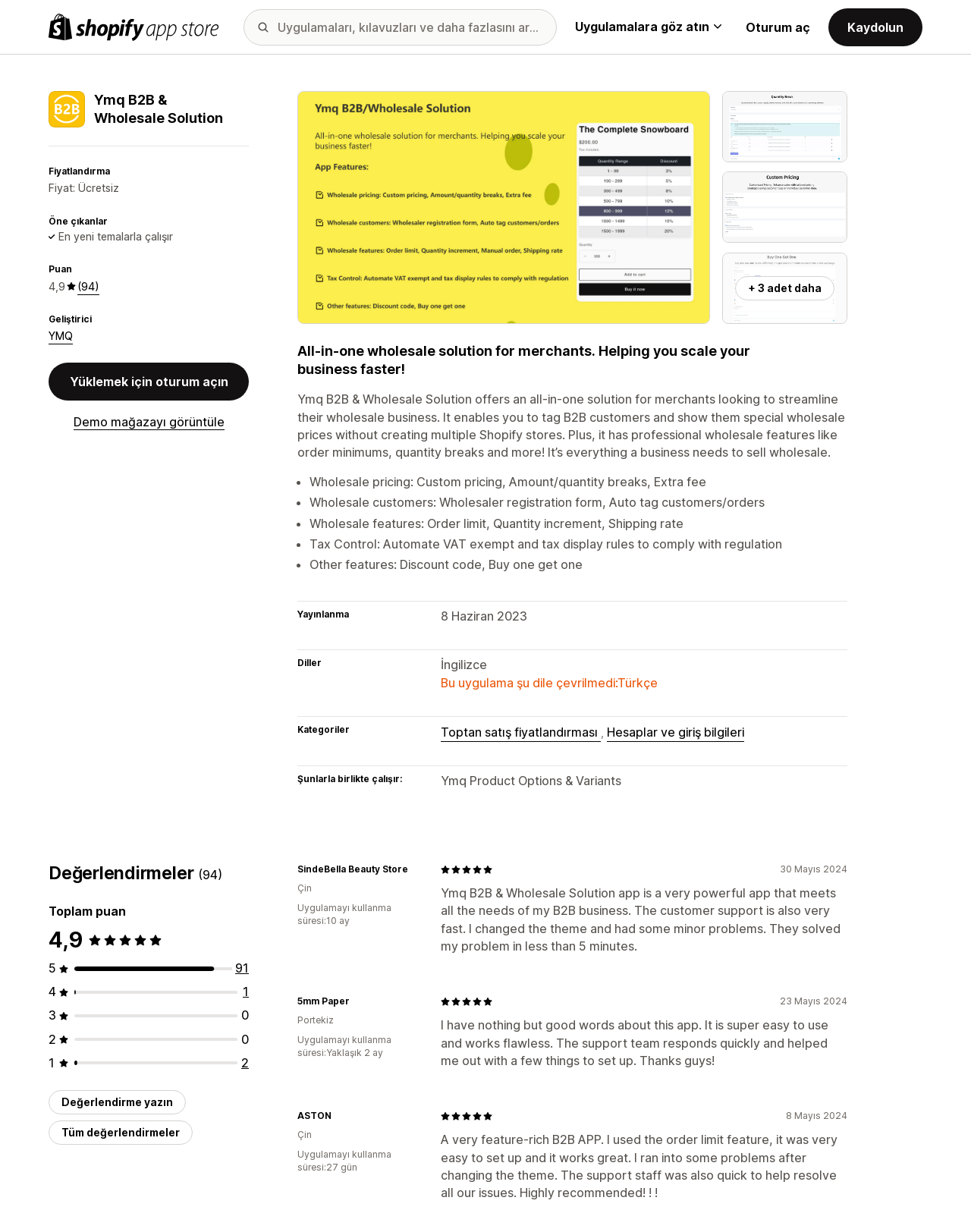Explain the webpage's layout and main content in detail.

This webpage is about Ymq B2B & Wholesale Solution, an all-in-one solution for merchants looking to streamline their wholesale business. At the top left corner, there is a Shopify App Store logo. Next to it, there is a search box where users can search for applications, guides, and more. Below the search box, there is a button to browse applications.

On the right side of the top section, there are links to log in and sign up. Below these links, there is a figure with the Ymq B2B & Wholesale Solution logo and a heading with the same name. Underneath, there is a description list with terms and details about the solution, including pricing, features, and ratings.

Below the description list, there is a button to install the solution and a link to demo the store. On the right side, there is a heading "Öne çıkan görsel galerisi" (Featured Image Gallery) with four images showcasing different features of the solution.

Further down, there is a heading "All-in-one wholesale solution for merchants" with a detailed description of the solution. Below this, there is a list of features, including wholesale pricing, wholesale customers, and tax control. On the right side, there is information about the release date, languages, and categories.

At the bottom of the page, there is a section for reviews with a heading "Değerlendirmeler" (Reviews) and a rating of 4.9 out of 5 stars. There are links to read all reviews and to write a review.